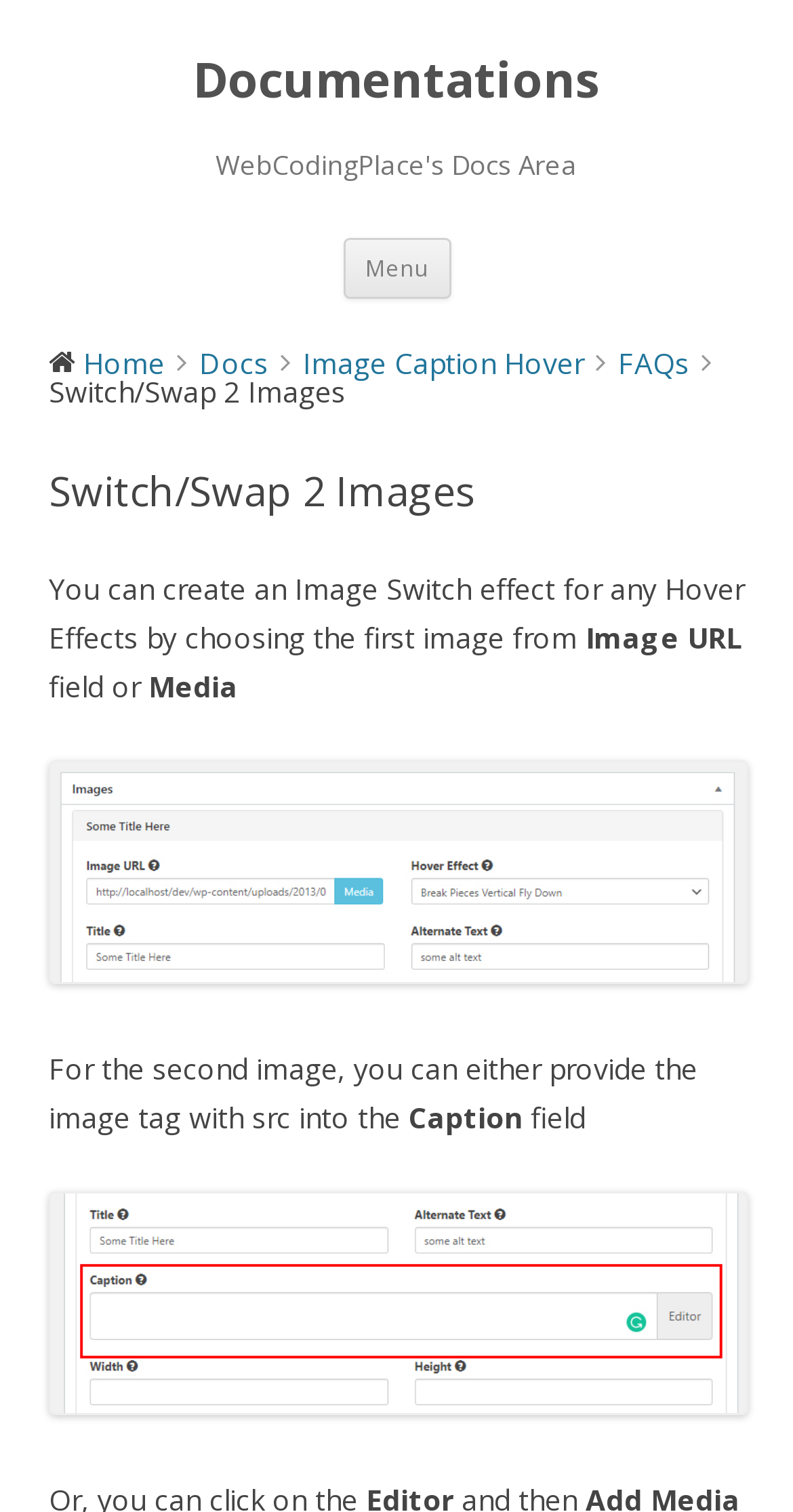Give a short answer to this question using one word or a phrase:
How many links are available in the menu?

4